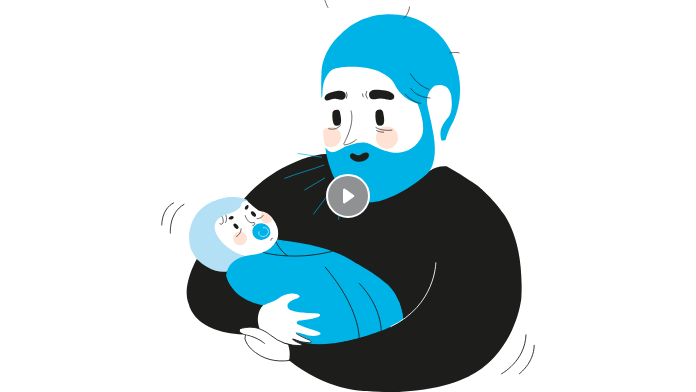Refer to the image and provide a thorough answer to this question:
What is the purpose of the play button in the image?

The presence of a play button in the image implies that it is linked to a video, which is likely related to the theme of comforting or soothing children, as mentioned in the caption.